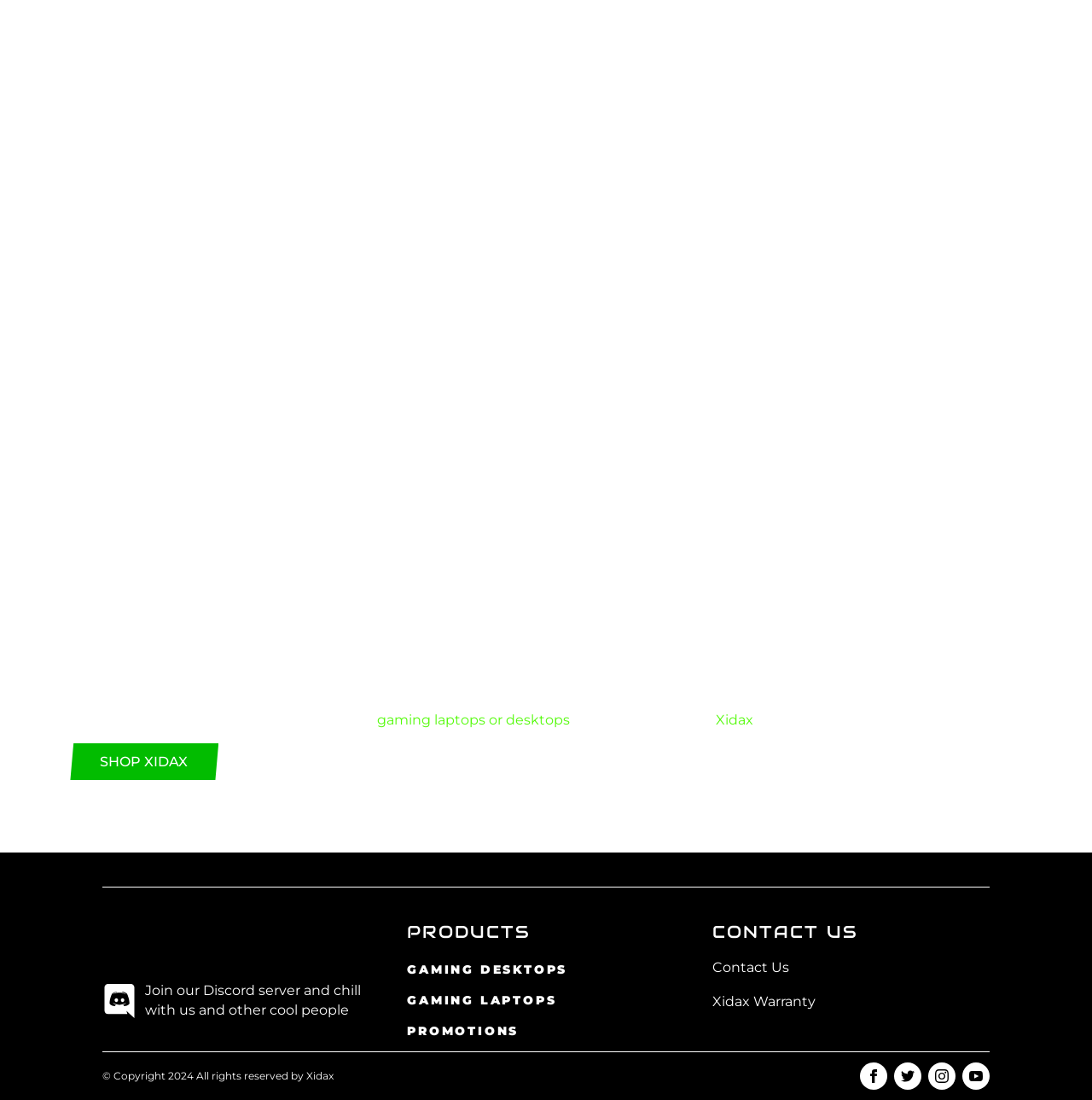Could you determine the bounding box coordinates of the clickable element to complete the instruction: "Learn about gaming laptops or desktops"? Provide the coordinates as four float numbers between 0 and 1, i.e., [left, top, right, bottom].

[0.345, 0.647, 0.522, 0.661]